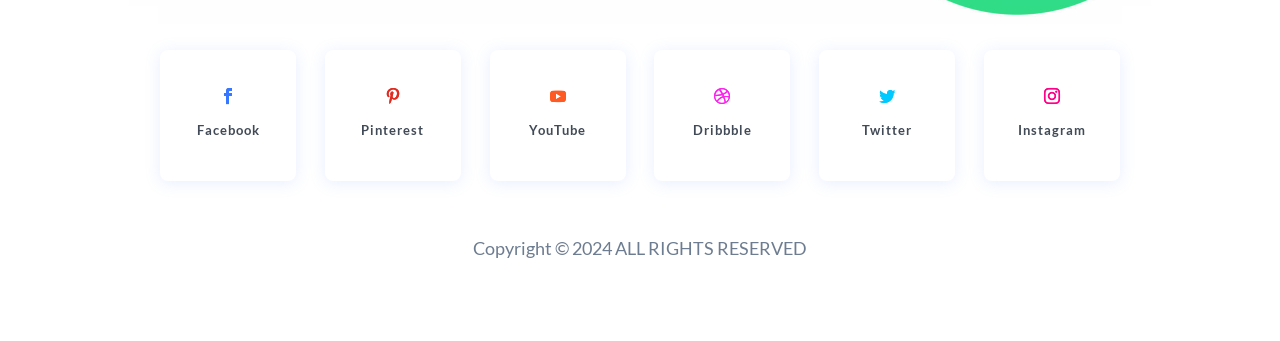Answer in one word or a short phrase: 
How many words are in the copyright text?

6